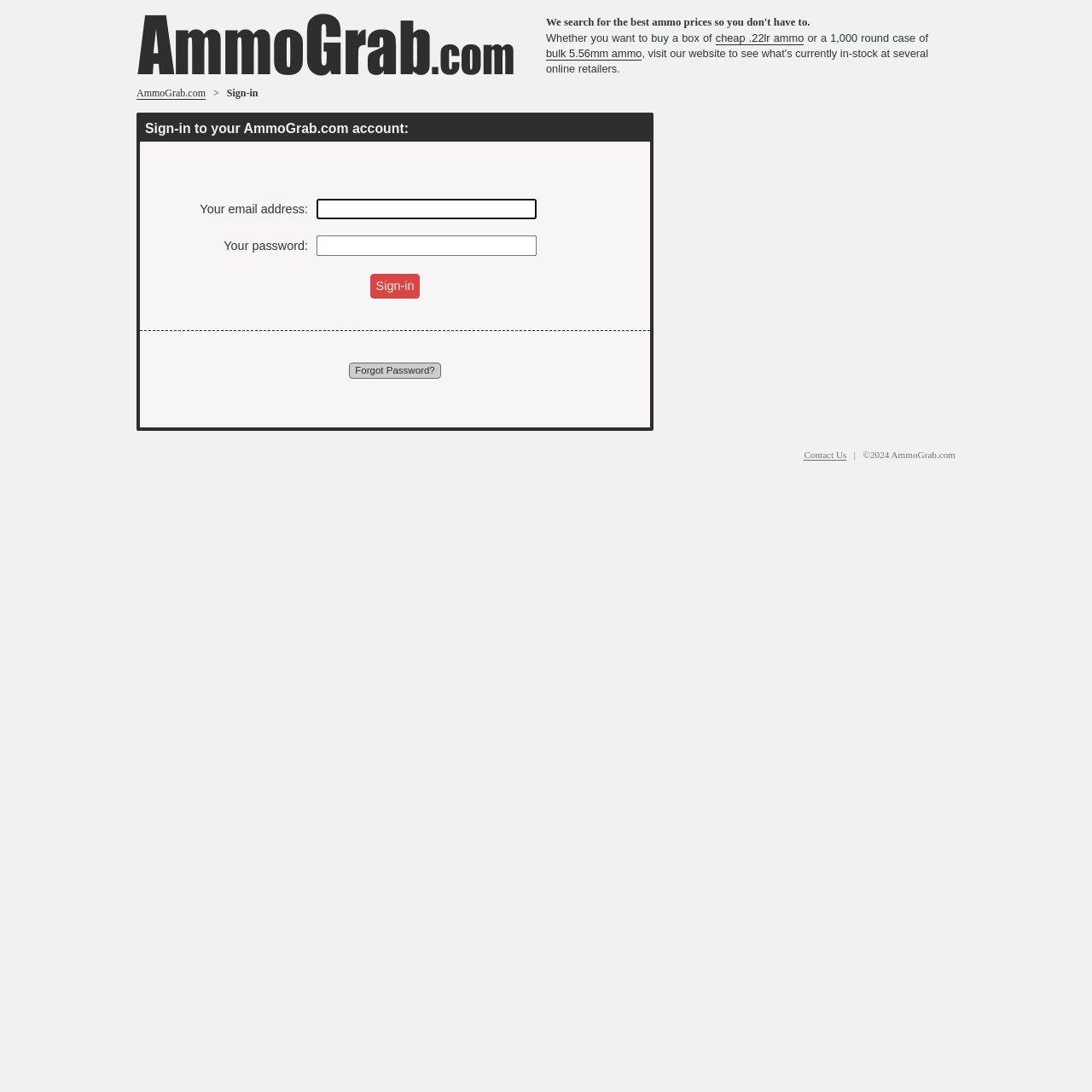Determine the bounding box coordinates of the region that needs to be clicked to achieve the task: "Click on the Contact Us link".

[0.736, 0.412, 0.775, 0.422]